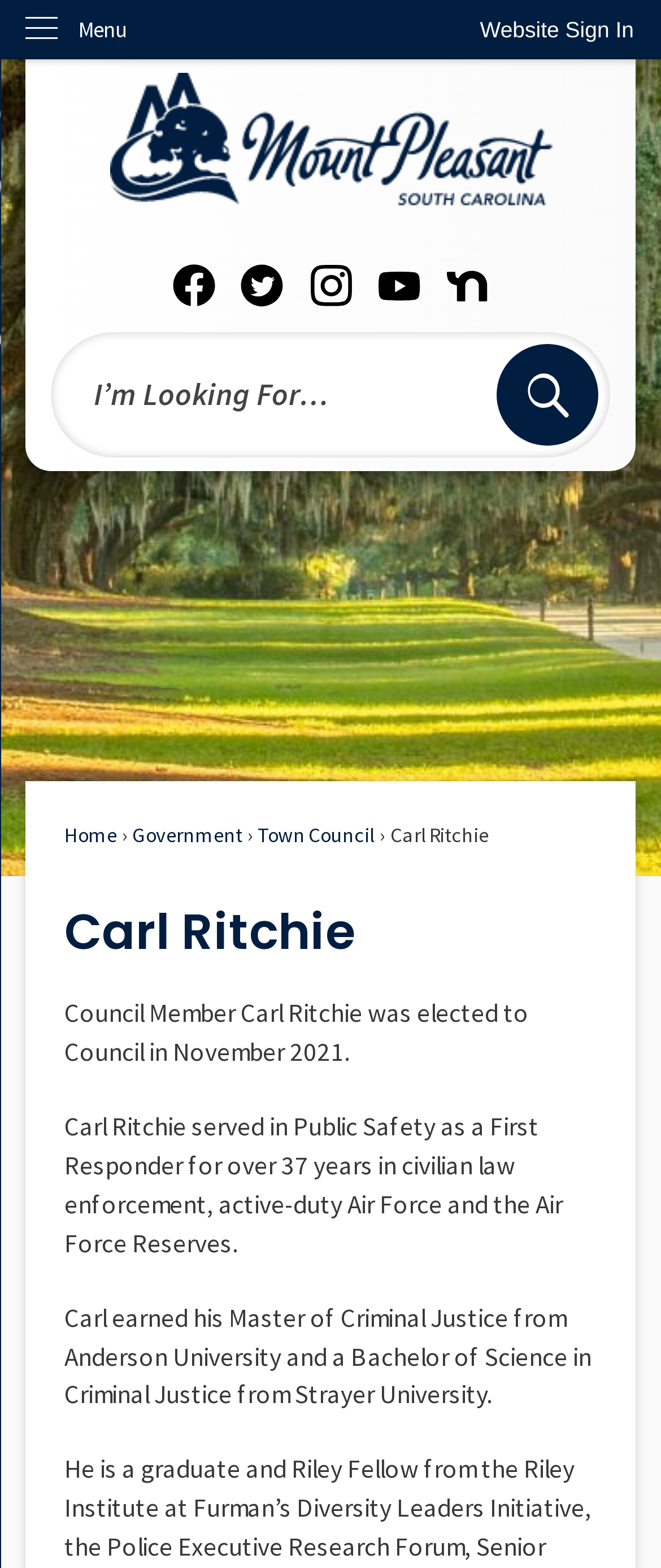Please specify the bounding box coordinates of the area that should be clicked to accomplish the following instruction: "Visit Facebook". The coordinates should consist of four float numbers between 0 and 1, i.e., [left, top, right, bottom].

[0.262, 0.168, 0.326, 0.195]